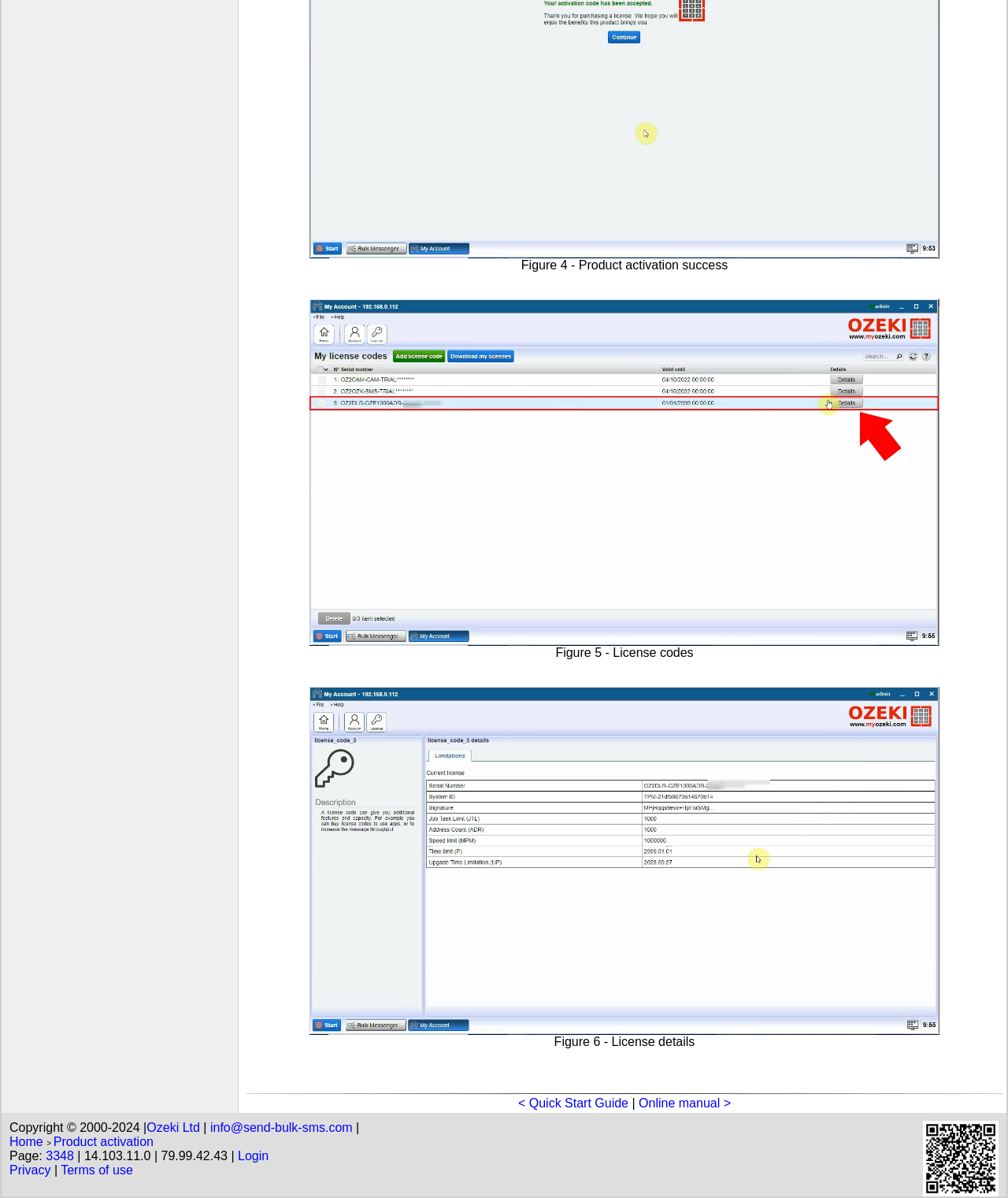Find and indicate the bounding box coordinates of the region you should select to follow the given instruction: "Visit Ozeki Ltd website".

[0.146, 0.935, 0.198, 0.947]